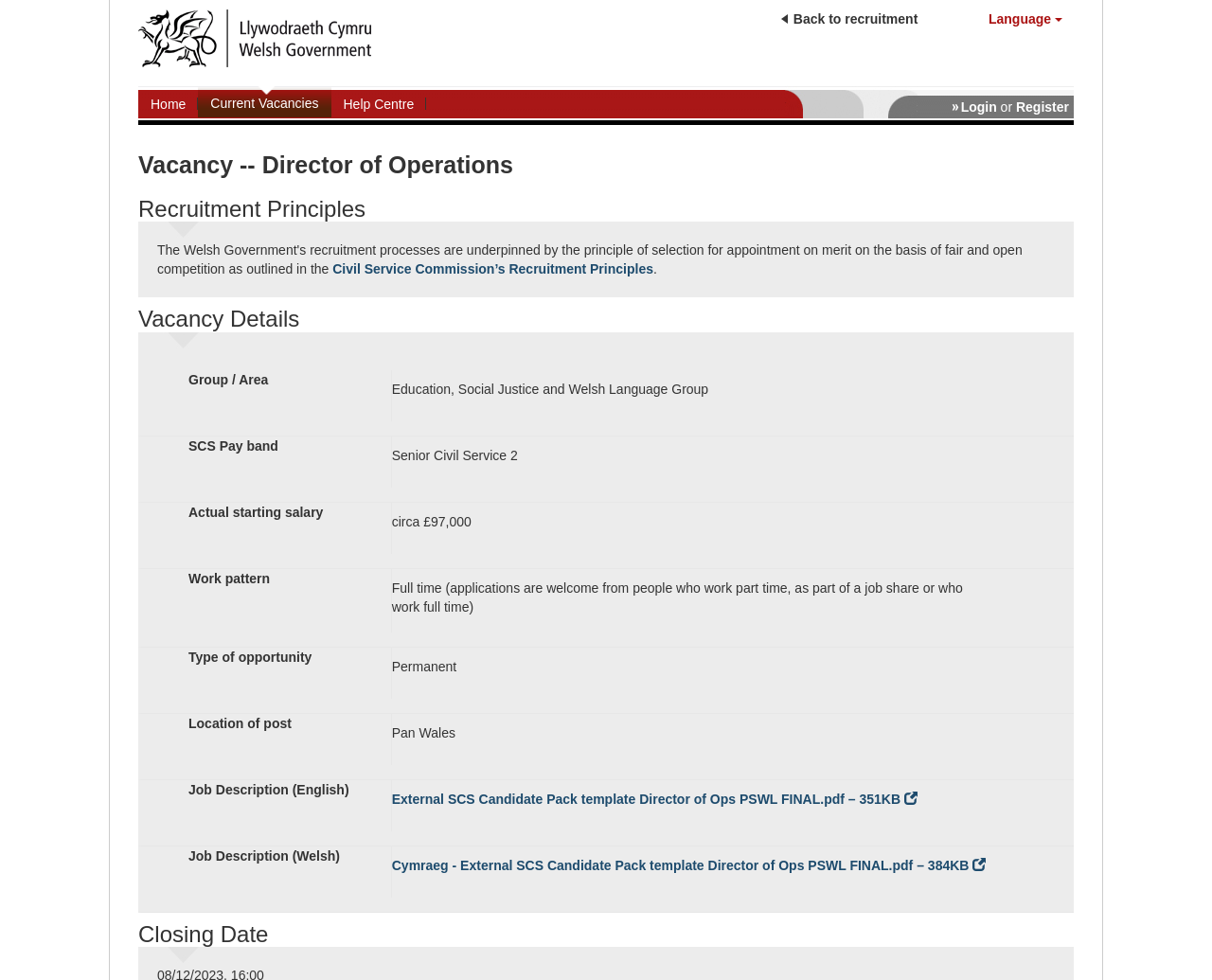Identify and provide the bounding box coordinates of the UI element described: "Current Vacancies". The coordinates should be formatted as [left, top, right, bottom], with each number being a float between 0 and 1.

[0.164, 0.088, 0.273, 0.12]